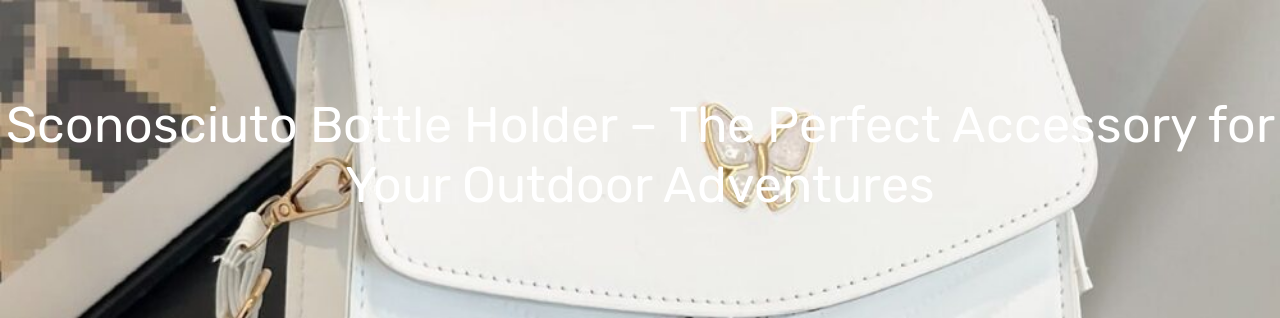What is the purpose of the Sconosciuto Bottle Holder?
Please provide a single word or phrase as your answer based on the image.

to secure beverages